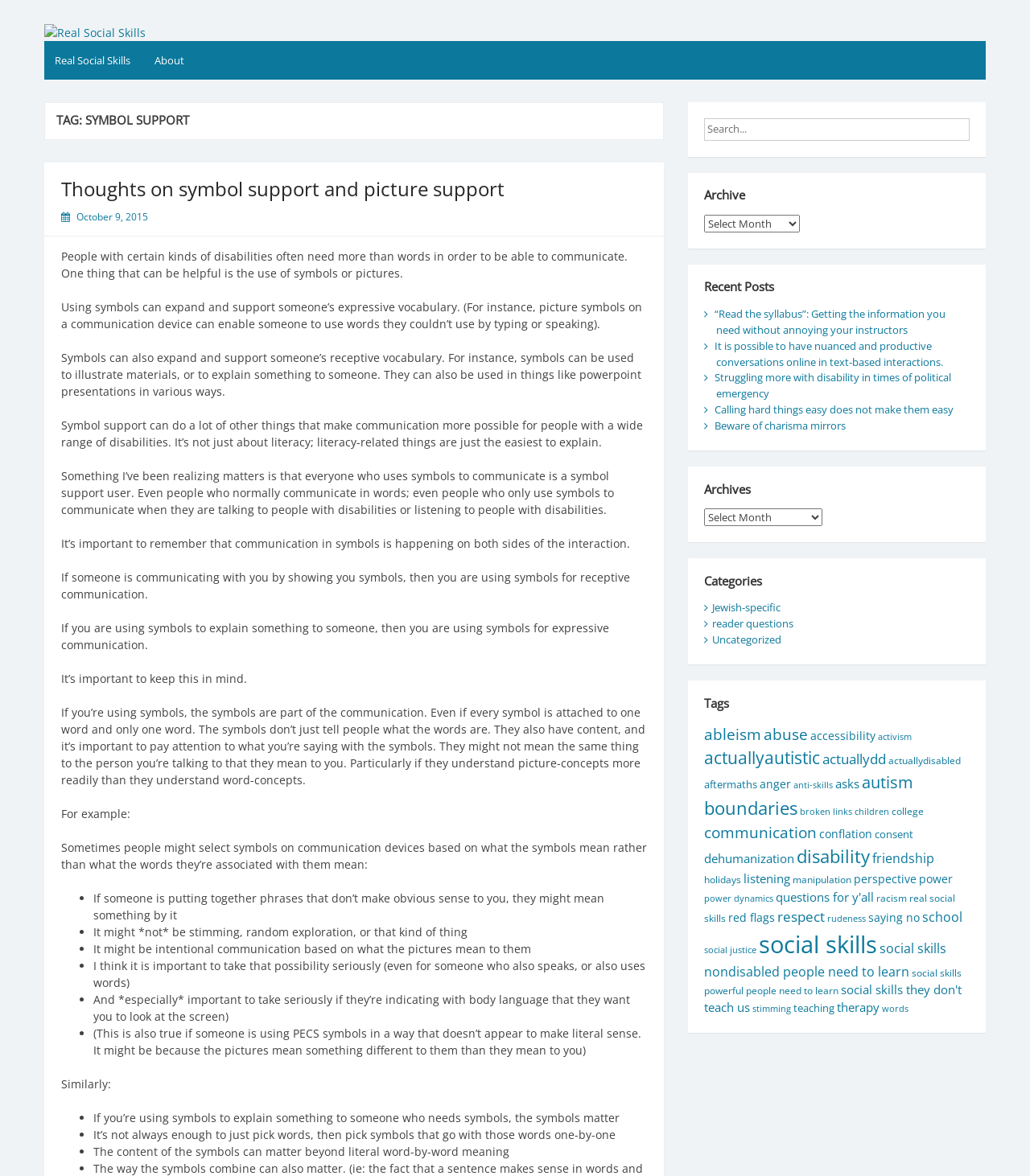Explain in detail what is displayed on the webpage.

This webpage is about Real Social Skills, a blog that focuses on disability, accessibility, and social skills. At the top of the page, there is a heading "Real Social Skills" with a link to the blog's homepage. Below it, there is a section with a heading "TAG: SYMBOL SUPPORT" that discusses the importance of symbol support in communication, particularly for people with disabilities. The section includes several paragraphs of text that explain how symbols can expand and support someone's expressive and receptive vocabulary, and how they can be used in various ways to facilitate communication.

To the right of this section, there is a sidebar with several links to other sections of the blog, including "About", "Archive", "Recent Posts", "Categories", and "Tags". The "Recent Posts" section lists several links to recent articles on the blog, with titles such as "“Read the syllabus”: Getting the information you need without annoying your instructors" and "Struggling more with disability in times of political emergency". The "Categories" section lists links to categories such as "Jewish-specific", "reader questions", and "Uncategorized", while the "Tags" section lists links to tags such as "ableism", "accessibility", "activism", and "autism".

At the bottom of the page, there is a search bar with a button labeled "Search", allowing users to search for specific content on the blog. Overall, the webpage is a blog post about symbol support, with a sidebar that provides links to other sections of the blog and a search bar at the bottom.